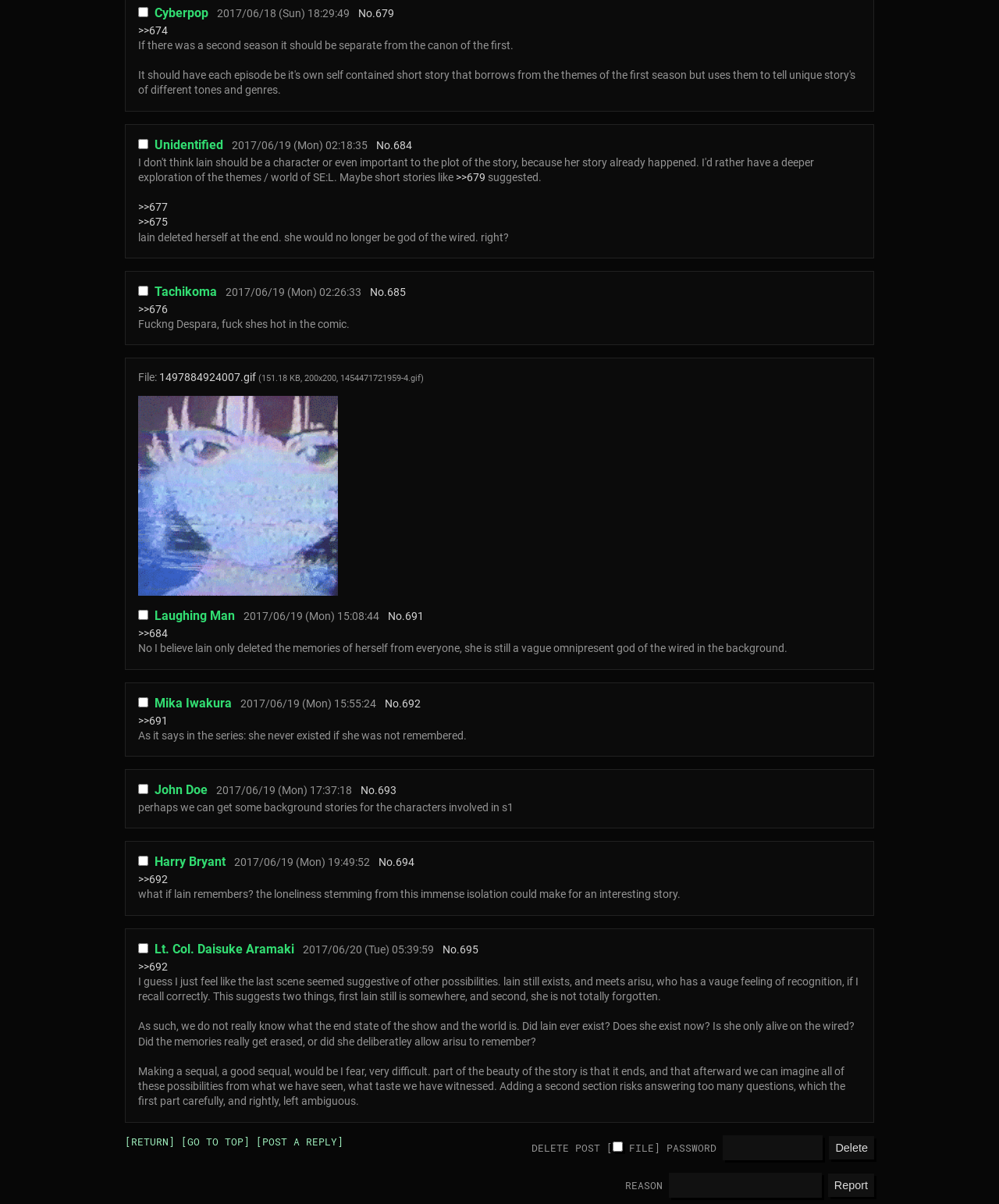Using the provided description parent_node: REASON name="reason", find the bounding box coordinates for the UI element. Provide the coordinates in (top-left x, top-left y, bottom-right x, bottom-right y) format, ensuring all values are between 0 and 1.

[0.669, 0.974, 0.822, 0.995]